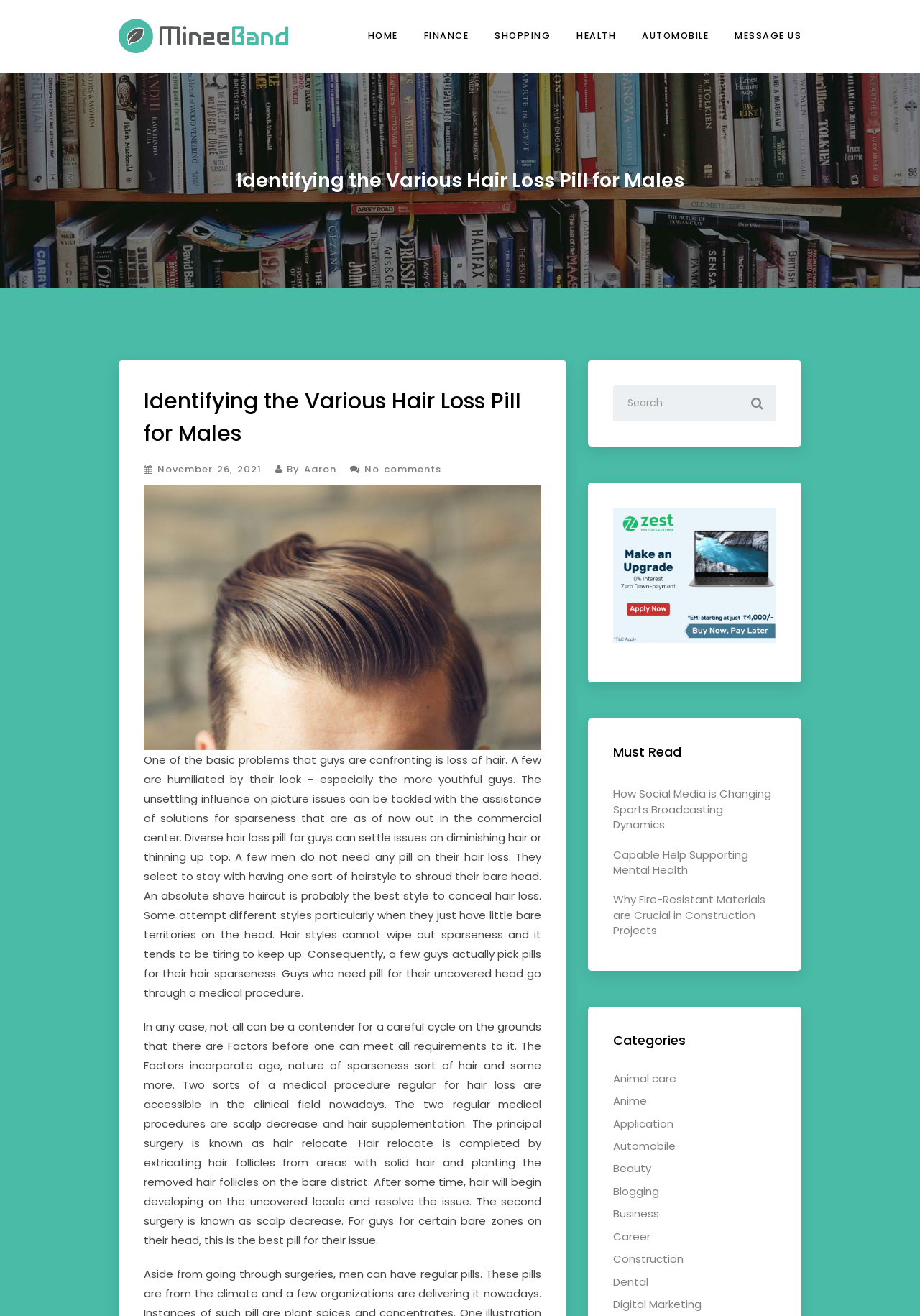Identify the bounding box for the given UI element using the description provided. Coordinates should be in the format (top-left x, top-left y, bottom-right x, bottom-right y) and must be between 0 and 1. Here is the description: Cyber Security

None